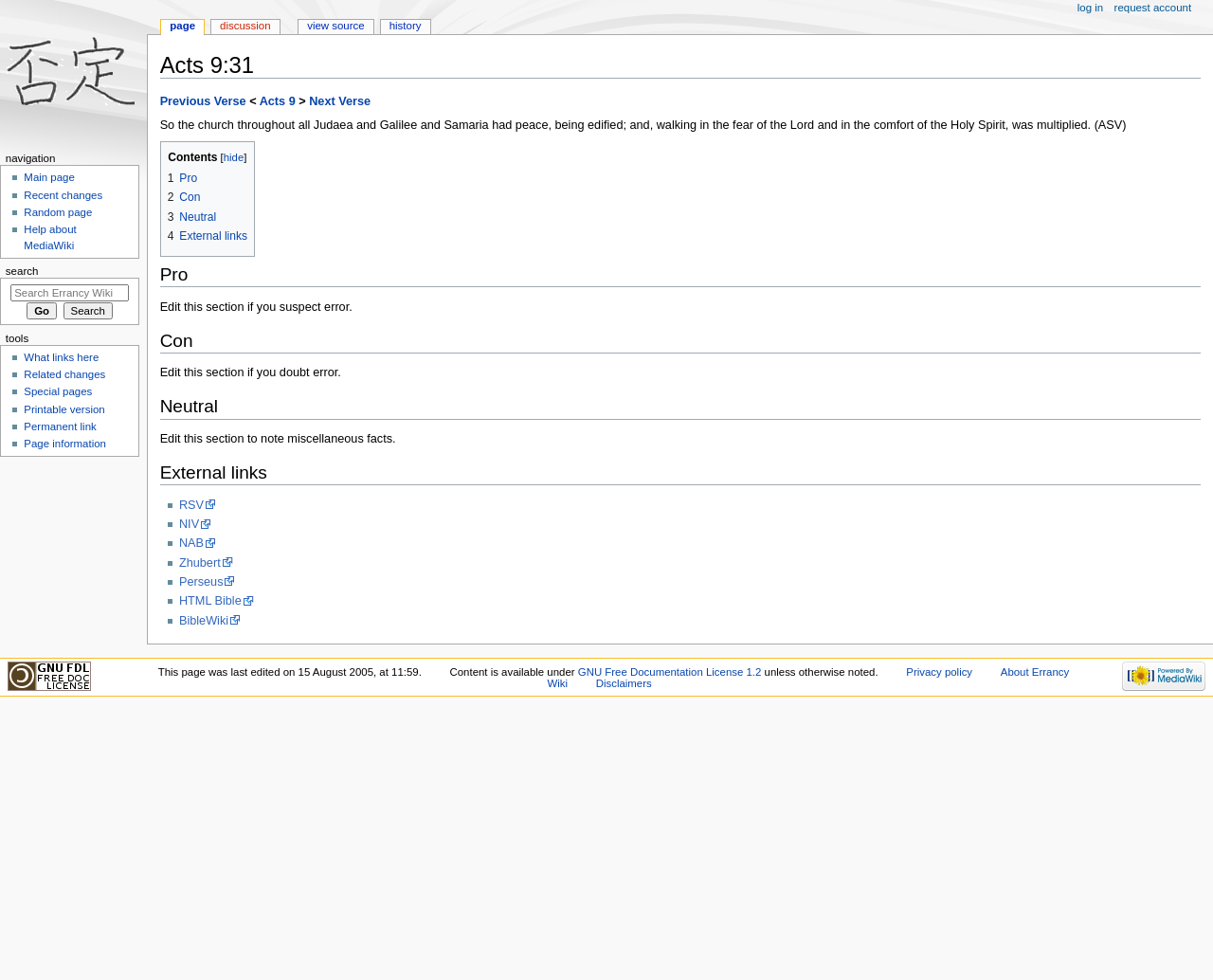Identify the bounding box for the UI element described as: "title="Visit the main page"". The coordinates should be four float numbers between 0 and 1, i.e., [left, top, right, bottom].

[0.0, 0.0, 0.121, 0.15]